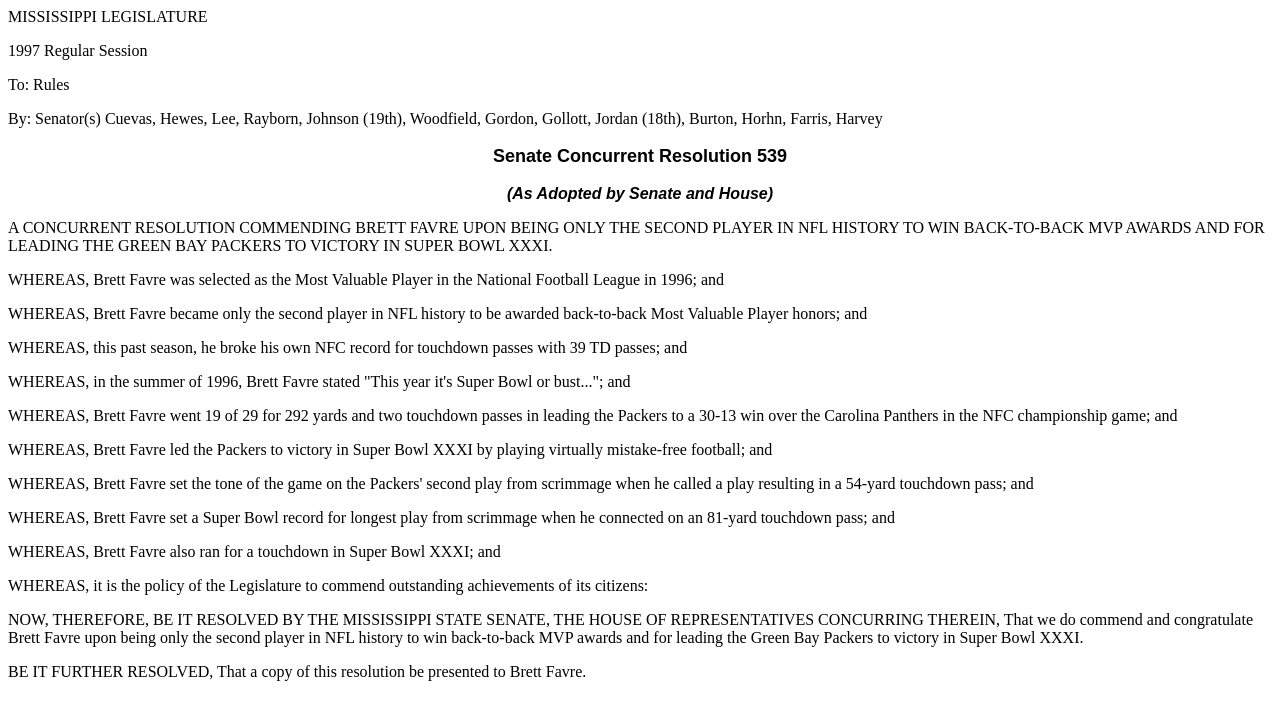What is the name of the team that Brett Favre led to victory in Super Bowl XXXI?
Relying on the image, give a concise answer in one word or a brief phrase.

Green Bay Packers